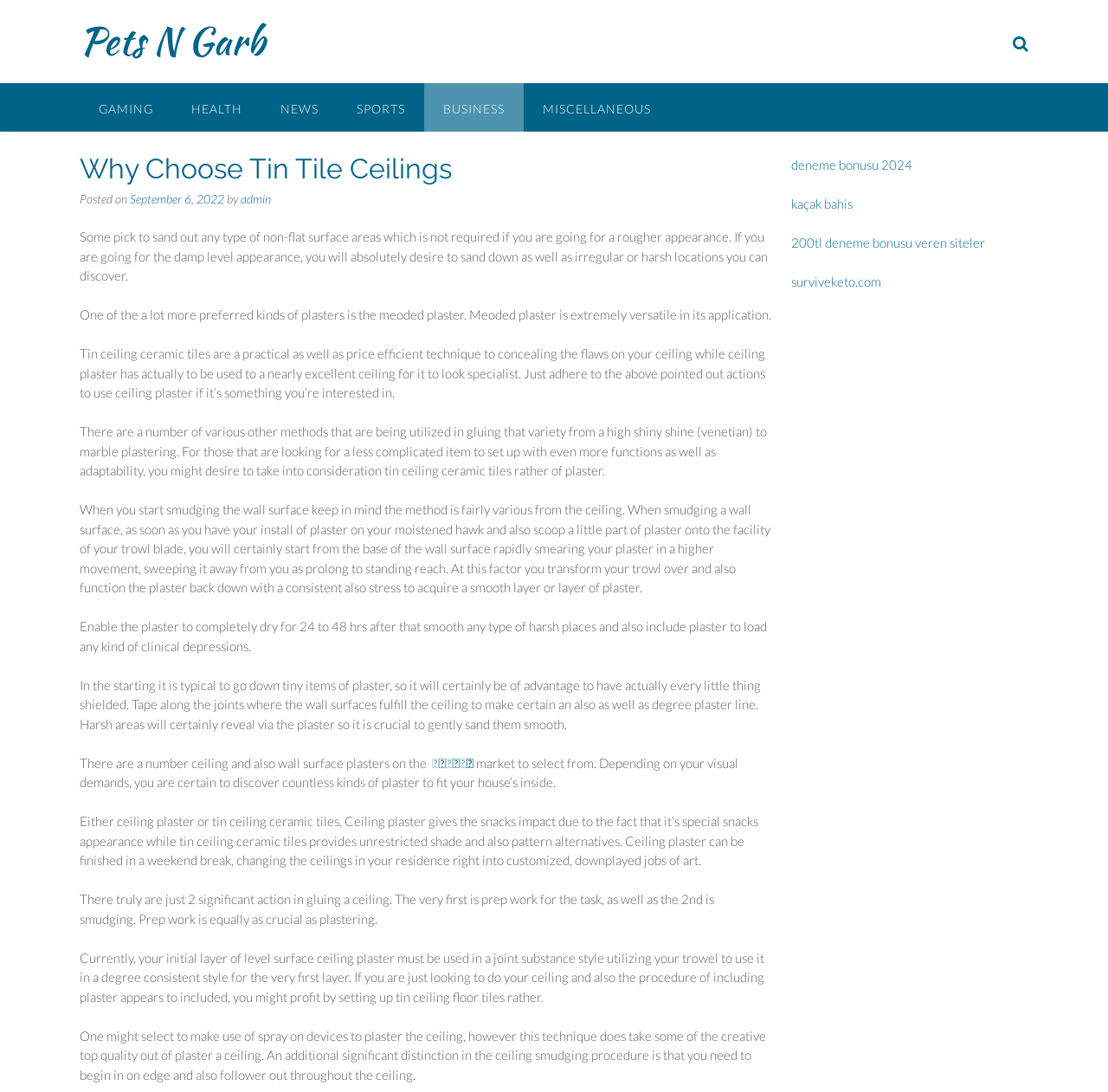Use a single word or phrase to answer this question: 
How long should the plaster be allowed to dry?

24 to 48 hours